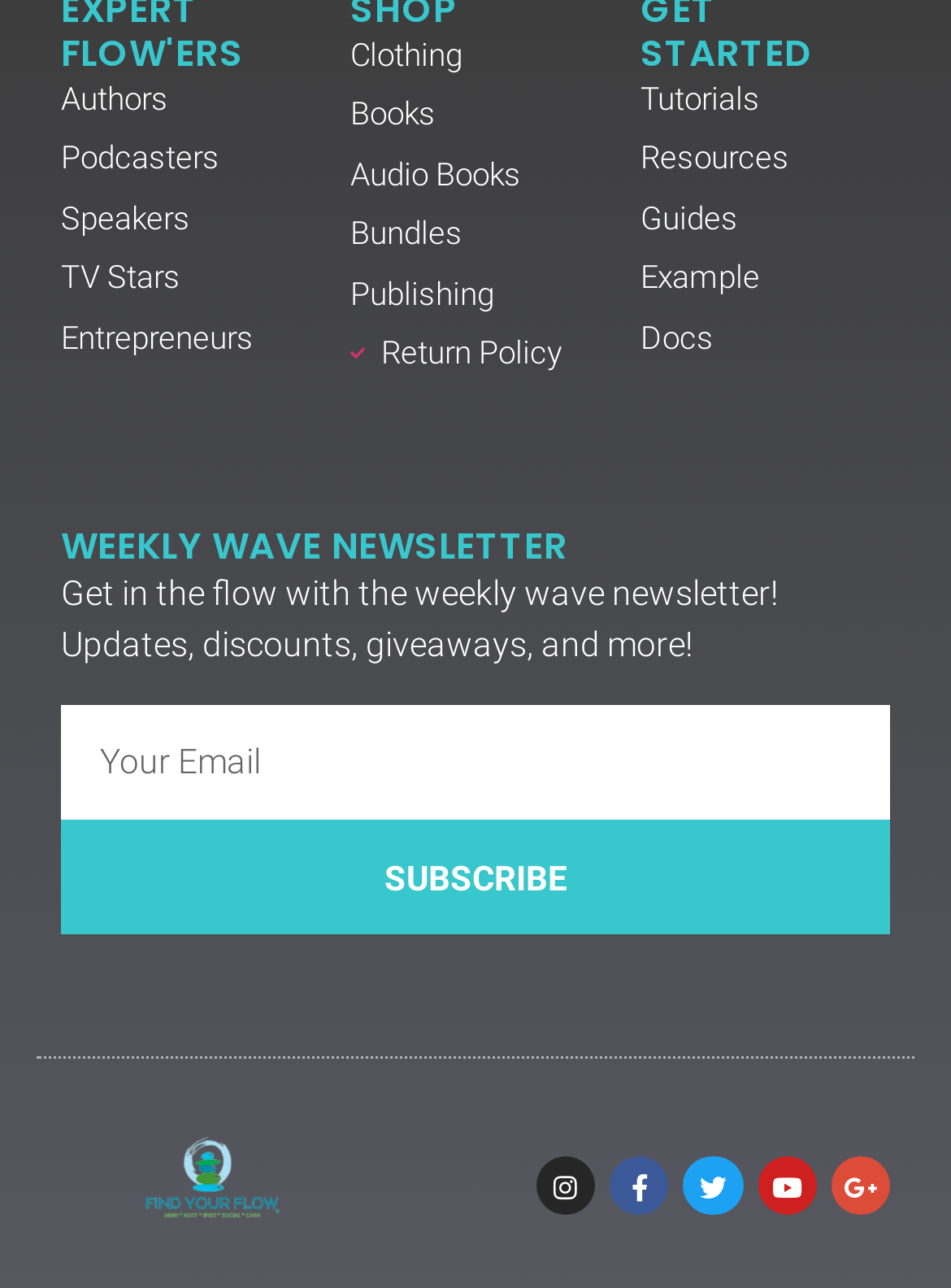Please identify the bounding box coordinates of the clickable element to fulfill the following instruction: "Download the standard". The coordinates should be four float numbers between 0 and 1, i.e., [left, top, right, bottom].

None